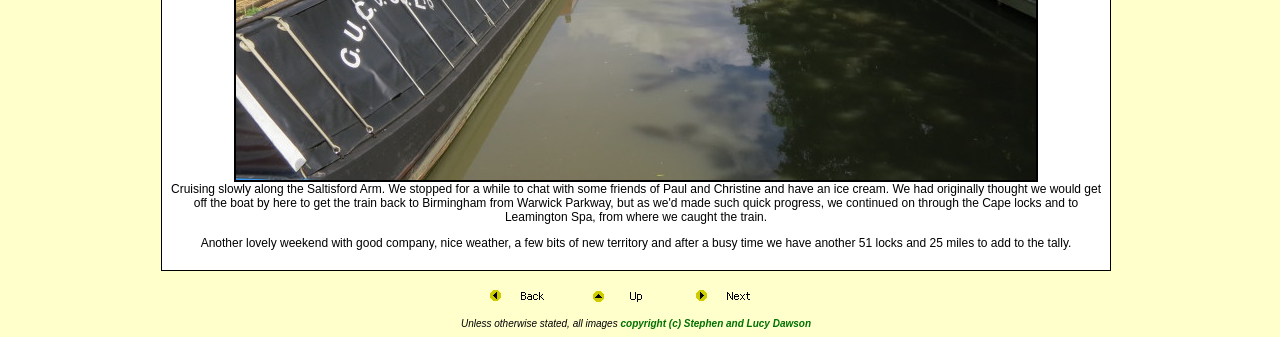Please reply with a single word or brief phrase to the question: 
What is the copyright information?

Stephen and Lucy Dawson